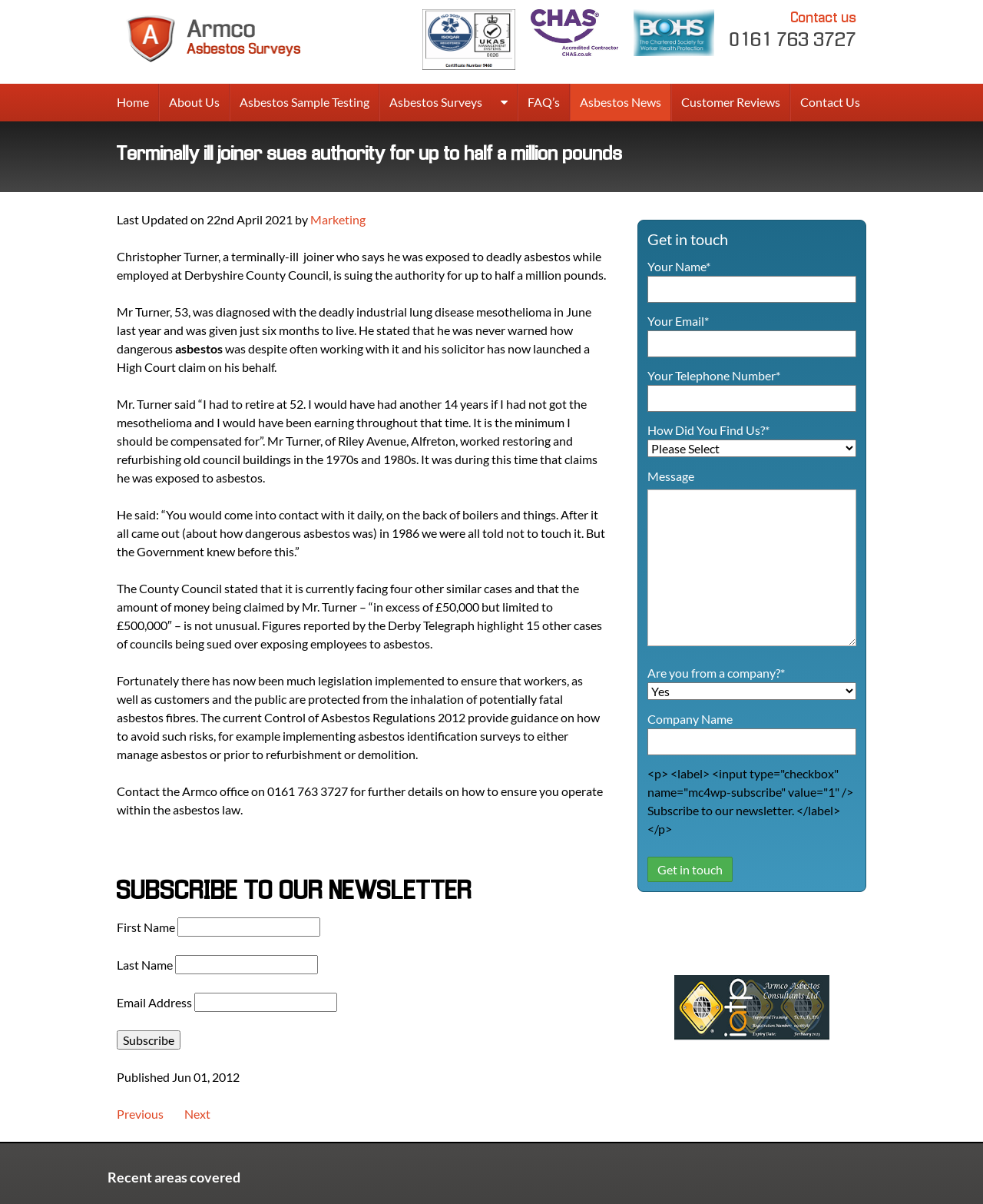Illustrate the webpage with a detailed description.

The webpage is about a terminally ill joiner, Christopher Turner, who is suing Derbyshire County Council for up to half a million pounds due to exposure to asbestos while employed by the council. The page has a heading "Terminally Ill Joiner Sues Authority For Up To Half A Million Pounds" at the top.

Below the heading, there are several links and images, including "Asbestos Training Armco Asbestos Surveys", "Contact us", "BOHS Member", "Chas accredited logo", and "New Isoquar logo". These links and images are positioned at the top of the page, with the "Contact us" link located at the top-right corner.

Underneath these links and images, there is a navigation menu with links to "Home", "About Us", "Asbestos Sample Testing", "Asbestos Surveys", "FAQ's", "Asbestos News", "Customer Reviews", and "Contact Us". This menu is positioned horizontally across the page.

The main content of the page is a news article about Christopher Turner's lawsuit against Derbyshire County Council. The article is divided into several paragraphs, with headings and static text describing Turner's situation and the lawsuit. There are also quotes from Turner himself, as well as information about the council's response to the lawsuit.

To the right of the main content, there is a section with a heading "SUBSCRIBE TO OUR NEWSLETTER" and a form to input first name, last name, and email address. Below this form, there is a button to subscribe to the newsletter.

At the bottom of the page, there is a section with a heading "Get in touch" and a form to input contact information, including name, email, telephone number, and message. There is also a button to submit the form.

Additionally, there are links to "Previous" and "Next" pages, as well as a link to "IATP" with an associated image.